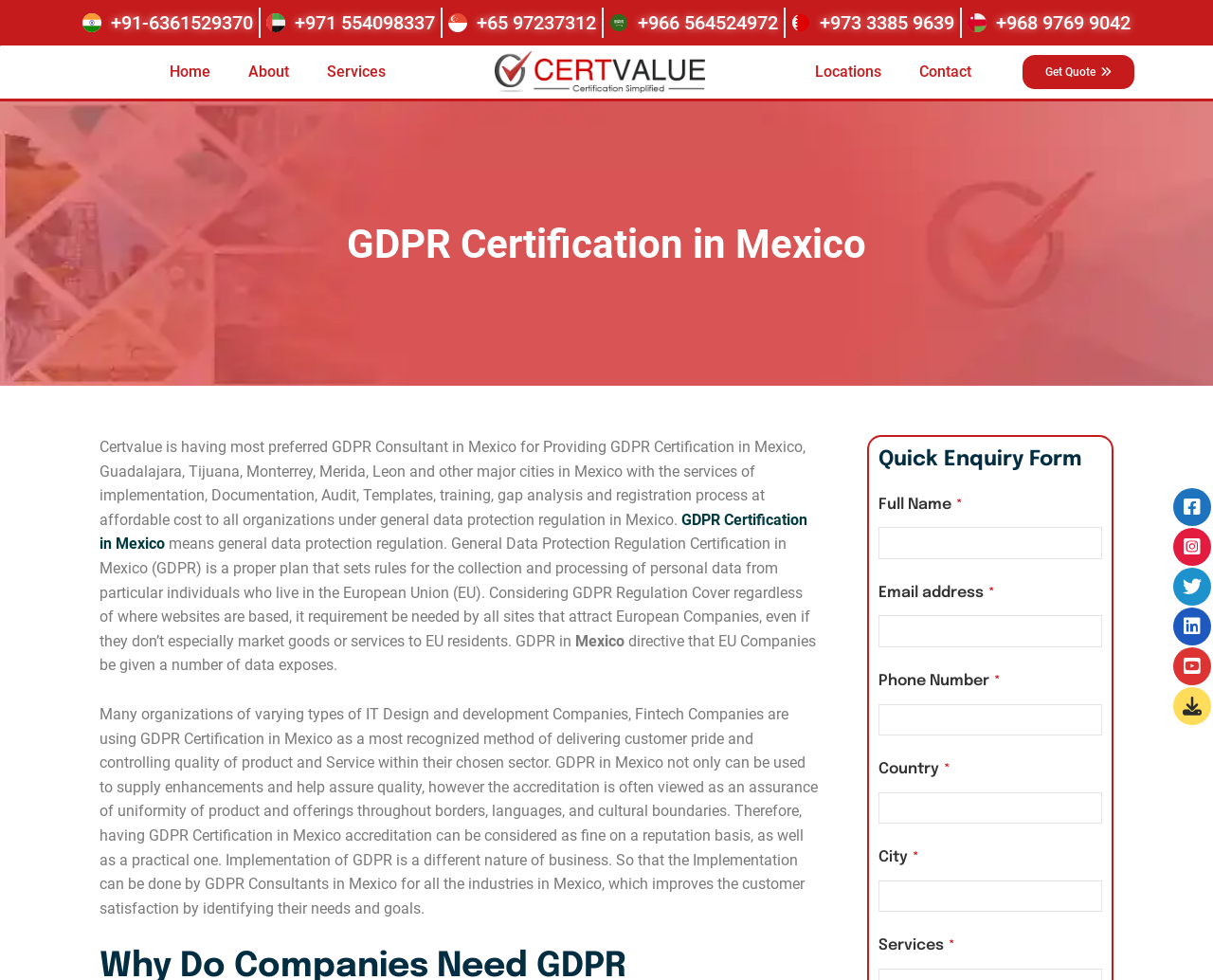Determine the bounding box coordinates of the area to click in order to meet this instruction: "Click the link 'A Little Sunshine'".

None